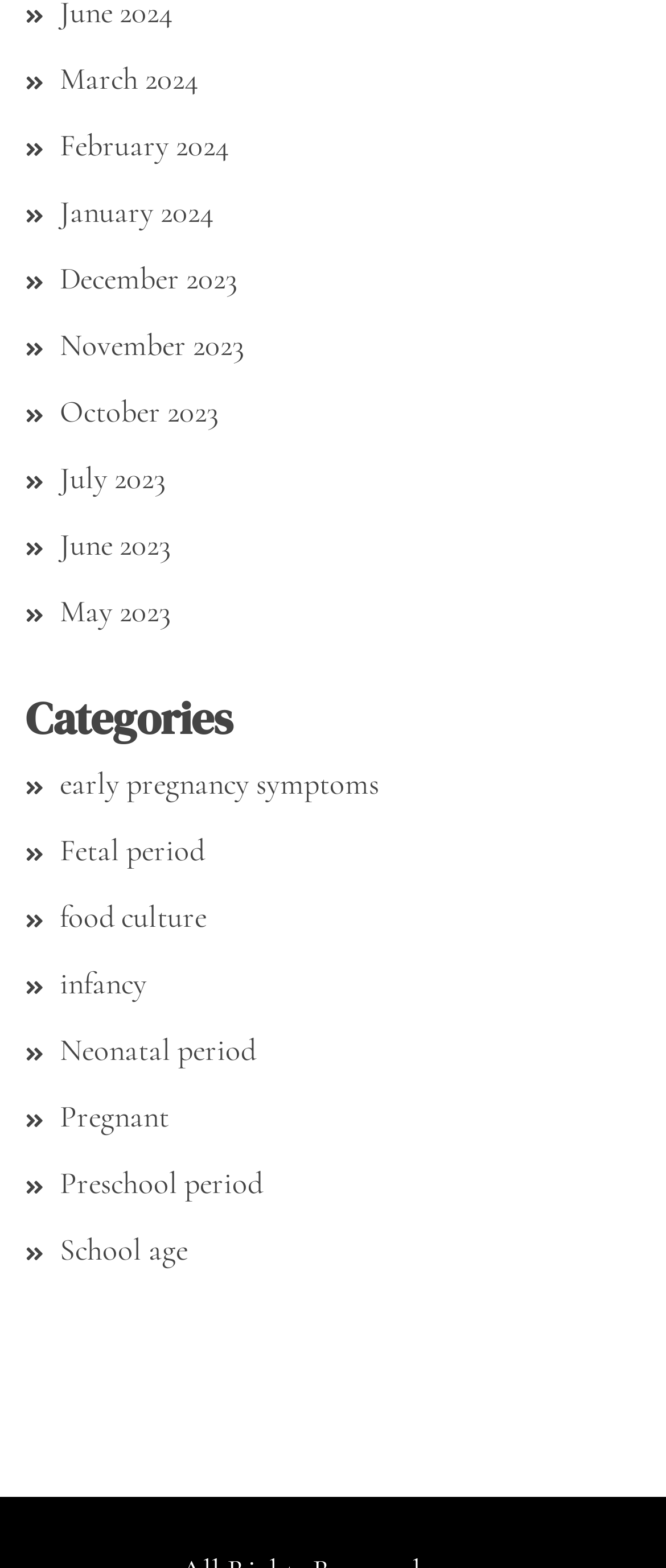What is the category heading on the webpage?
Give a detailed and exhaustive answer to the question.

I found a heading element on the webpage with the text 'Categories', which indicates that the links below it are categorized under this heading.